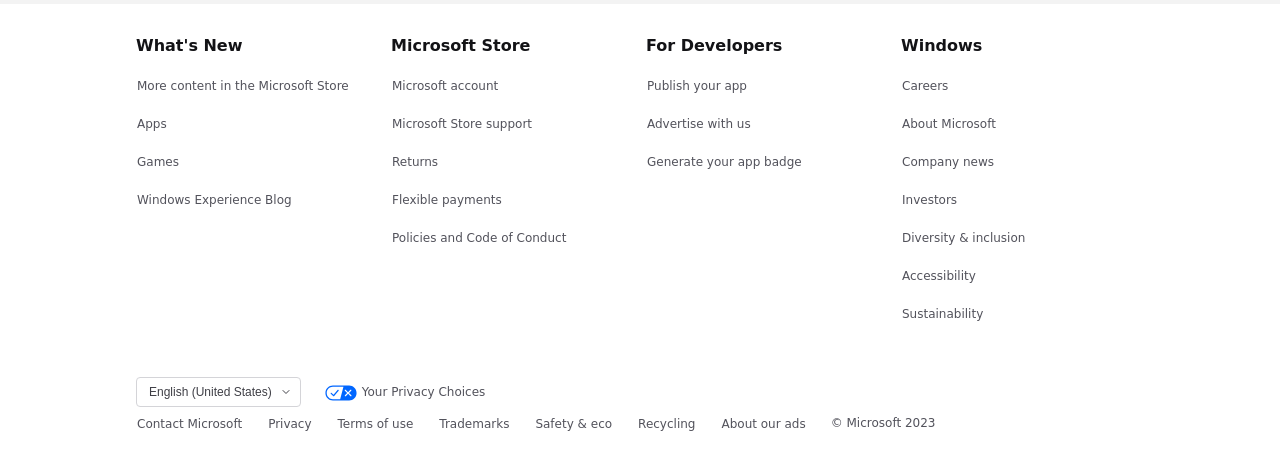Examine the screenshot and answer the question in as much detail as possible: What is the link 'Your Privacy Choices' related to?

The link 'Your Privacy Choices' is related to privacy settings, which allows users to control how their personal data is used by the website. This link is likely to lead to a page where users can adjust their privacy settings or learn more about the website's privacy policies.